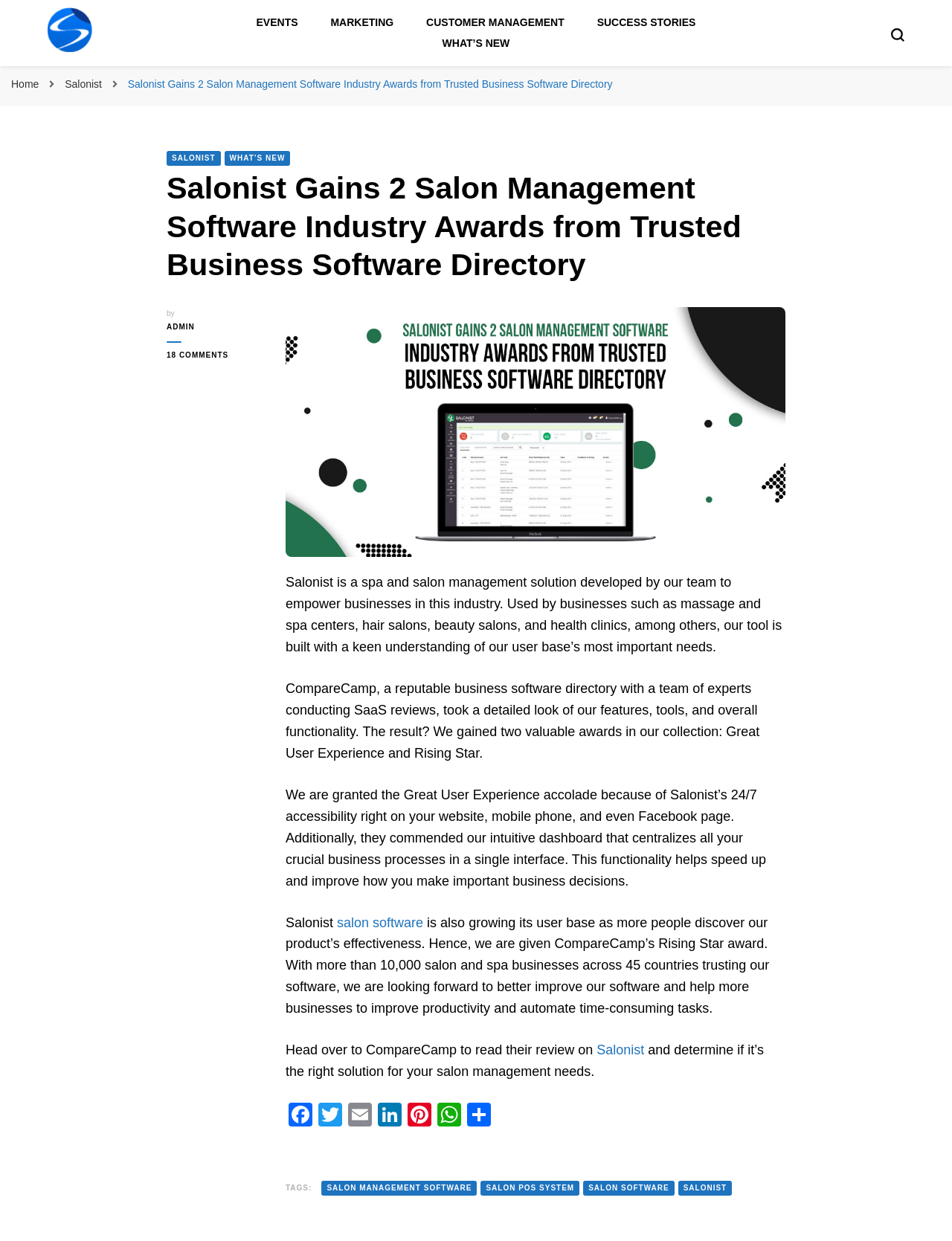Using the element description provided, determine the bounding box coordinates in the format (top-left x, top-left y, bottom-right x, bottom-right y). Ensure that all values are floating point numbers between 0 and 1. Element description: Success Stories

[0.627, 0.013, 0.731, 0.022]